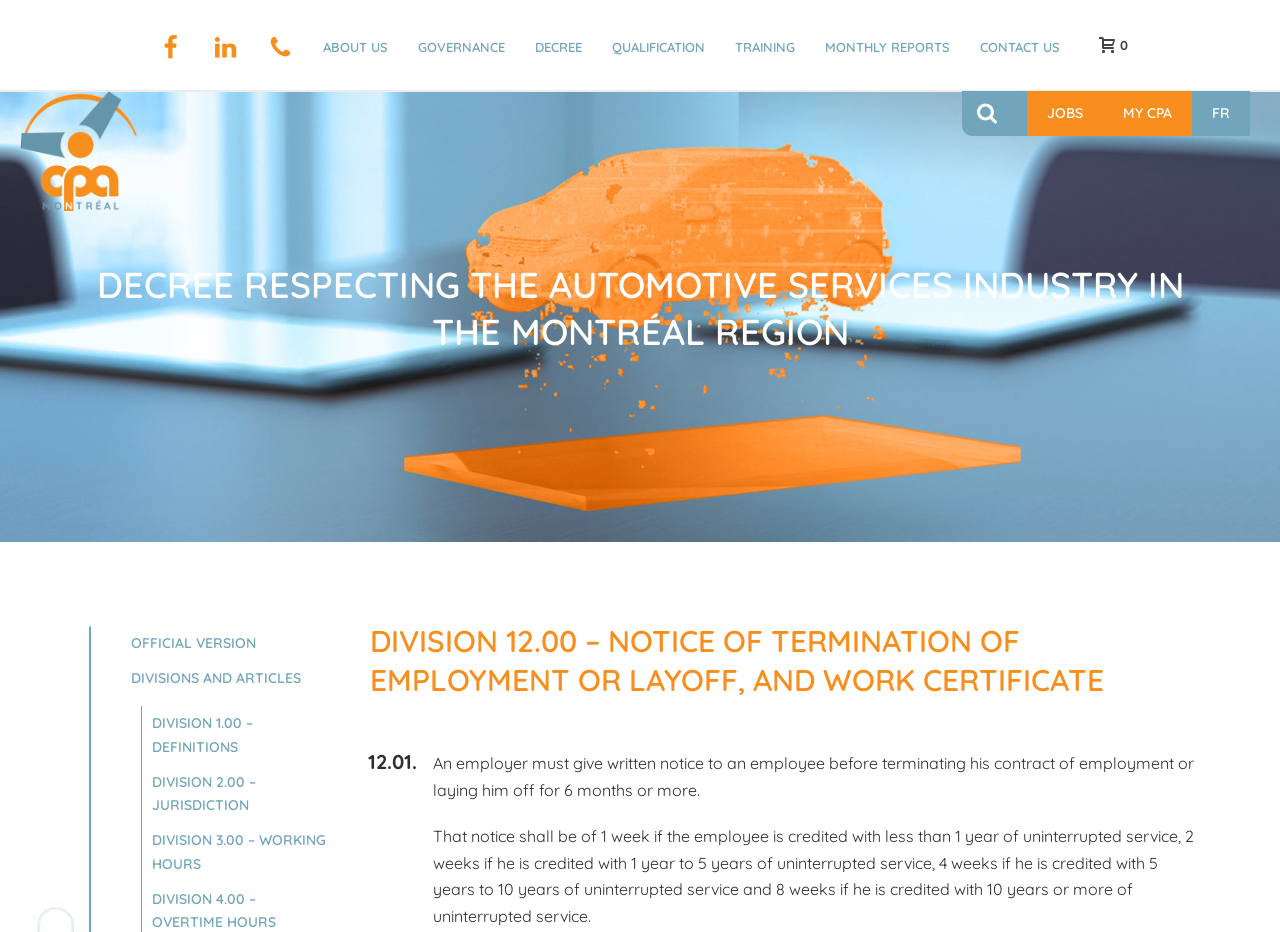Write a detailed summary of the webpage, including text, images, and layout.

The webpage appears to be a section of a website related to the Chartered Professional Accountants (CPA) of Montreal, specifically focusing on Division 12.00 of a decree regarding notice of termination of employment or layoff, and work certificates.

At the top of the page, there is a row of links, including "ABOUT US", "GOVERNANCE", "DECREE", "QUALIFICATION", "TRAINING", "MONTHLY REPORTS", and "CONTACT US". Each of these links has a corresponding image icon. Below this row, there is a search bar with a placeholder text "Search..".

On the left side of the page, there is a column of links, including "JOBS", "MY CPA", and "FR", which appears to be a language toggle. Above this column, there is a logo of CPA Montreal.

The main content of the page is divided into sections, with headings such as "DECREE RESPECTING THE AUTOMOTIVE SERVICES INDUSTRY IN THE MONTRÉAL REGION" and "DIVISION 12.00 – NOTICE OF TERMINATION OF EMPLOYMENT OR LAYOFF, AND WORK CERTIFICATE". Below these headings, there are links to specific sections of the decree, including "OFFICIAL VERSION", "DIVISIONS AND ARTICLES", and "DIVISION 1.00 – DEFINITIONS", among others.

The main content of the page also includes static text describing the decree, including sections 12.01, which outlines the requirements for employers to give written notice to employees before terminating their contracts or laying them off. The text explains the notice periods based on the employee's length of uninterrupted service.